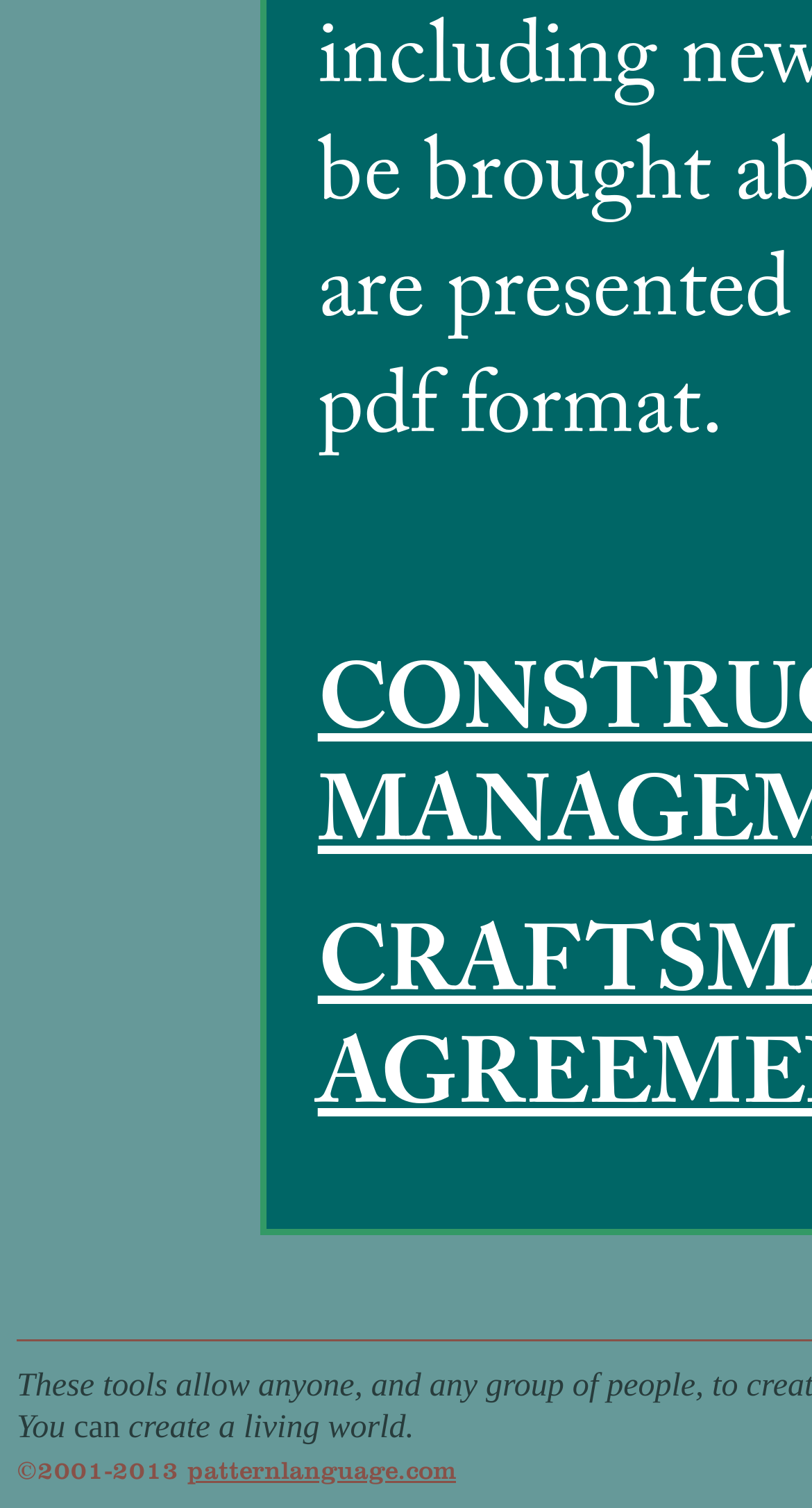Using the provided description patternlanguage.com, find the bounding box coordinates for the UI element. Provide the coordinates in (top-left x, top-left y, bottom-right x, bottom-right y) format, ensuring all values are between 0 and 1.

[0.231, 0.964, 0.562, 0.985]